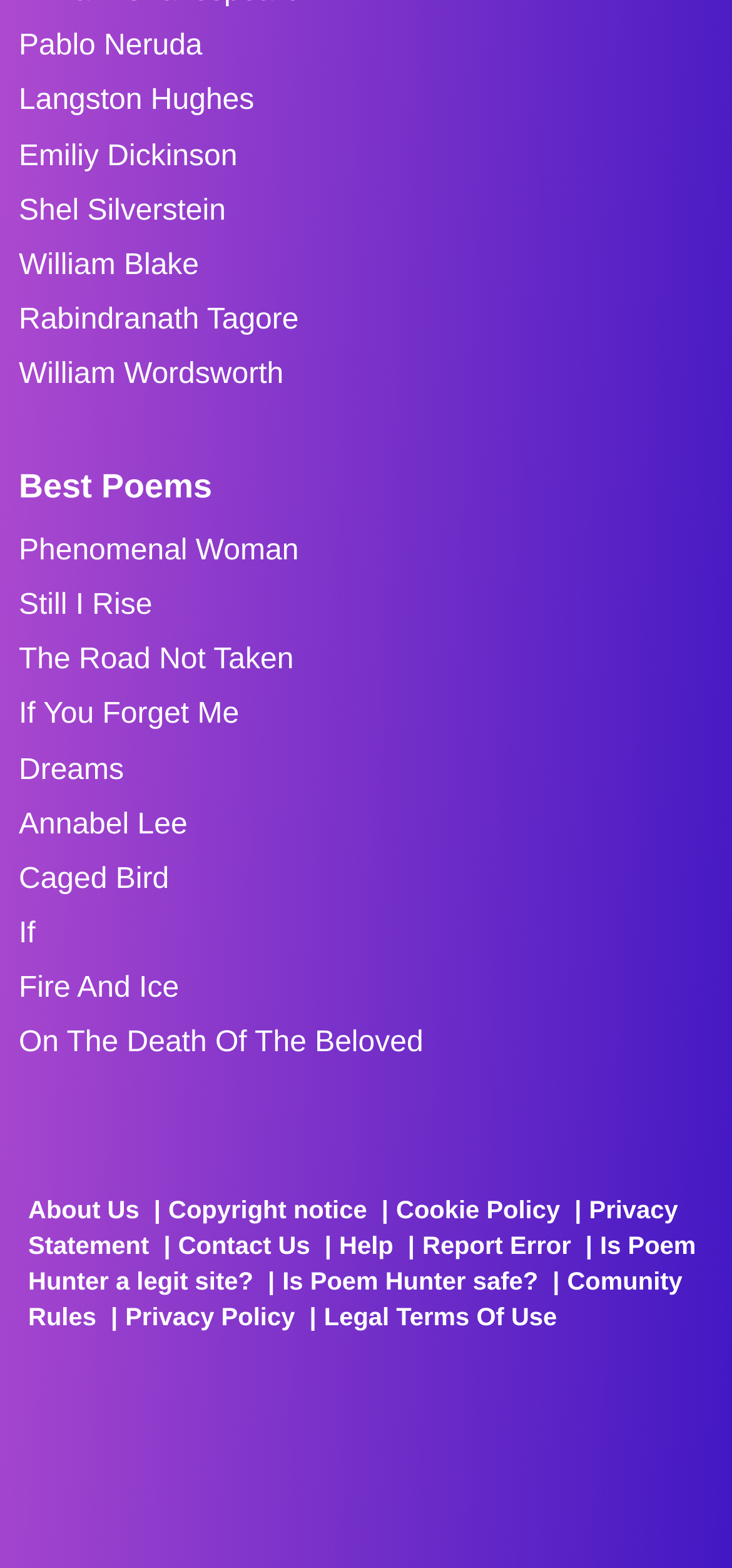What is the social media platform associated with the image at [0.359, 0.705, 0.423, 0.735]?
Refer to the image and provide a one-word or short phrase answer.

Facebook